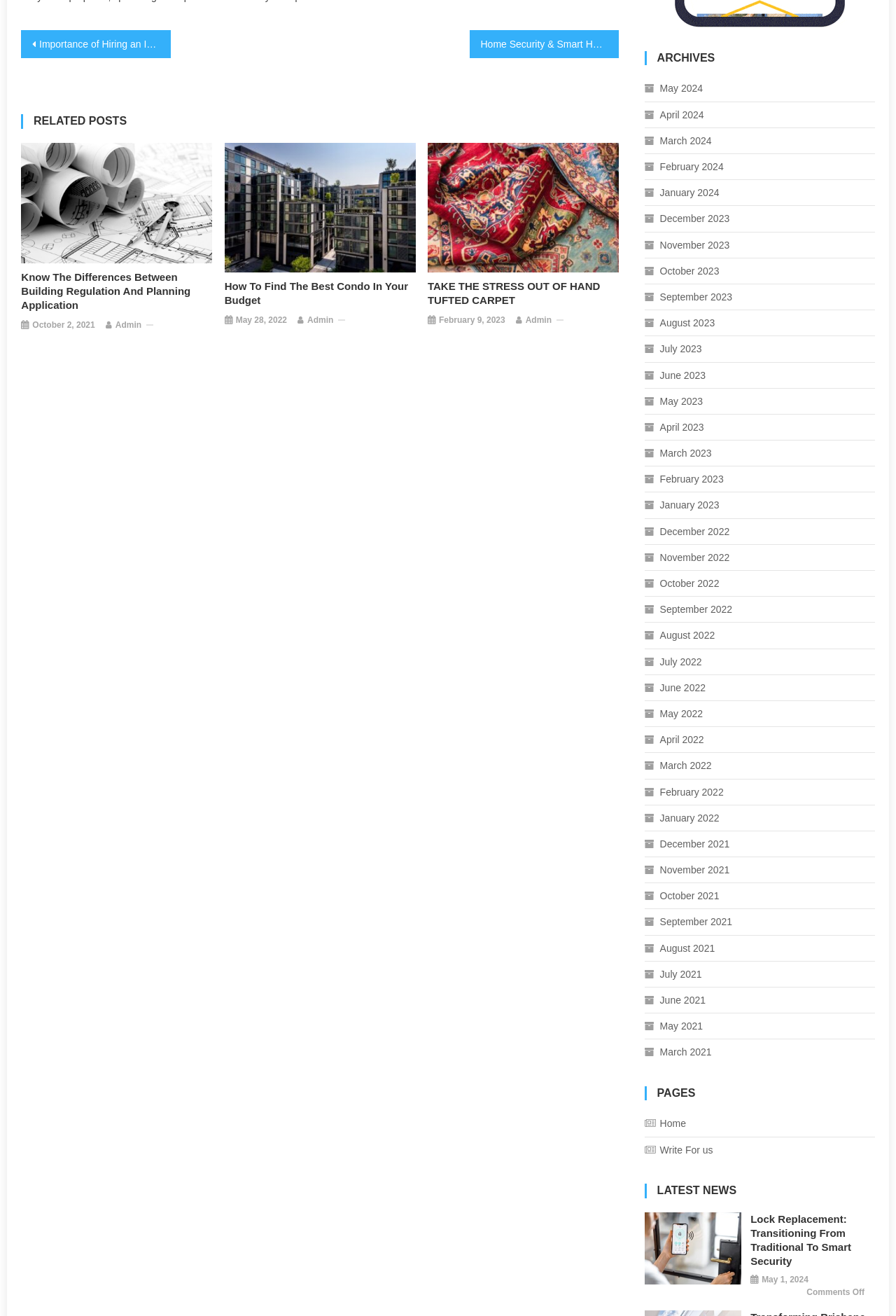Locate the bounding box of the UI element defined by this description: "February 9, 2023". The coordinates should be given as four float numbers between 0 and 1, formatted as [left, top, right, bottom].

[0.49, 0.238, 0.564, 0.249]